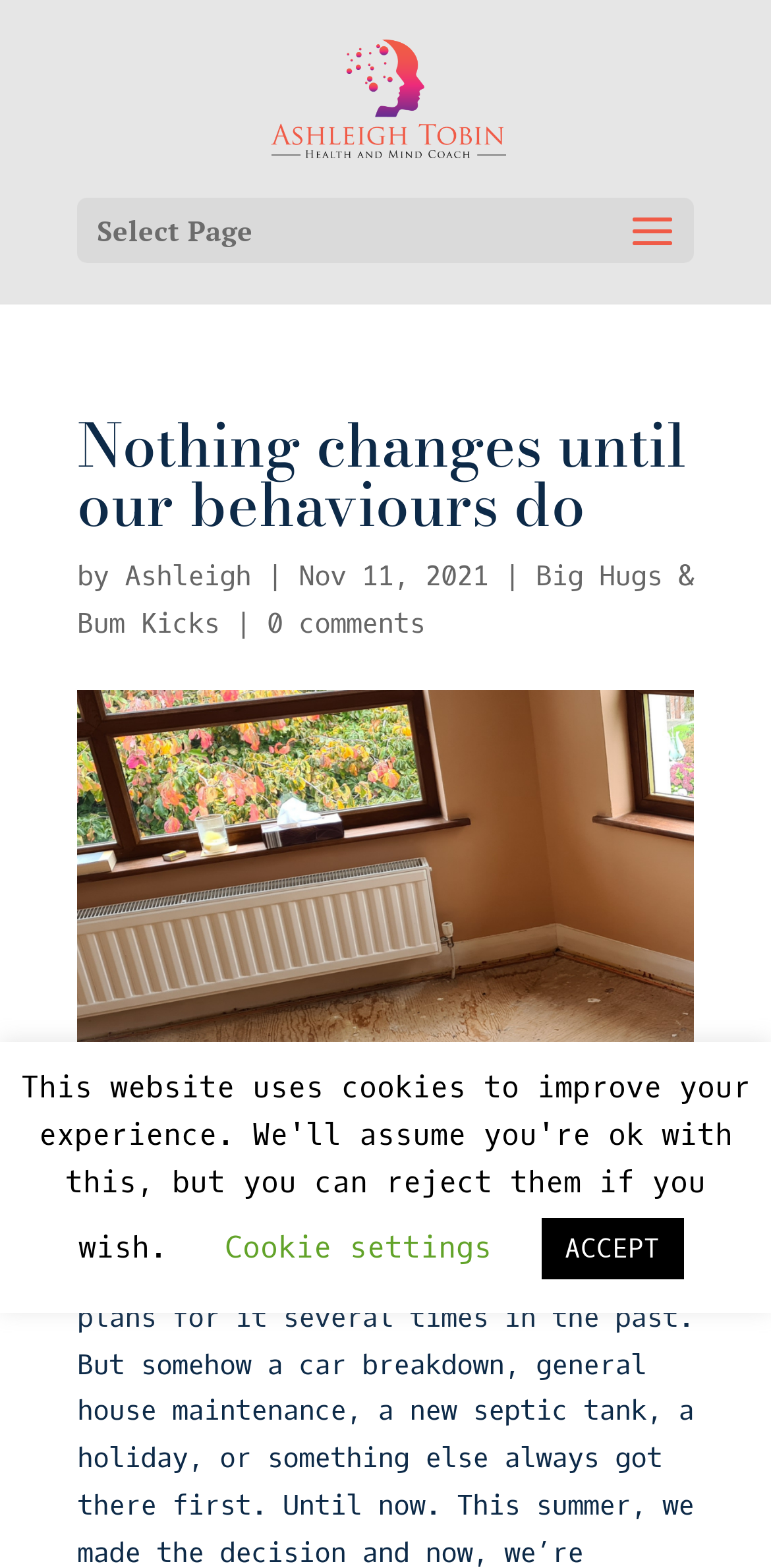Analyze the image and provide a detailed answer to the question: What is the name of the blog or website?

The name of the blog or website can be found in the link element with the text 'Big Hugs & Bum Kicks'. This element is likely to be the title of the blog or website.